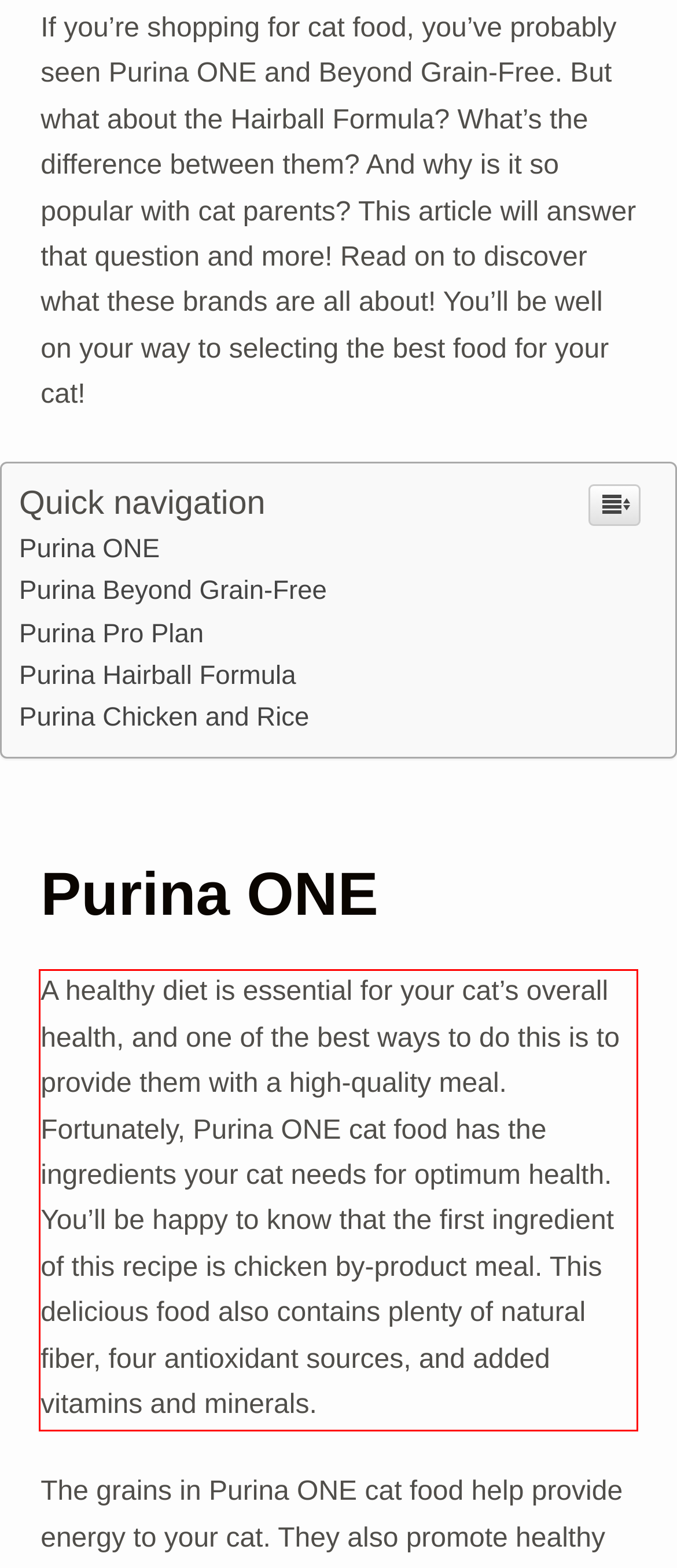Locate the red bounding box in the provided webpage screenshot and use OCR to determine the text content inside it.

A healthy diet is essential for your cat’s overall health, and one of the best ways to do this is to provide them with a high-quality meal. Fortunately, Purina ONE cat food has the ingredients your cat needs for optimum health. You’ll be happy to know that the first ingredient of this recipe is chicken by-product meal. This delicious food also contains plenty of natural fiber, four antioxidant sources, and added vitamins and minerals.